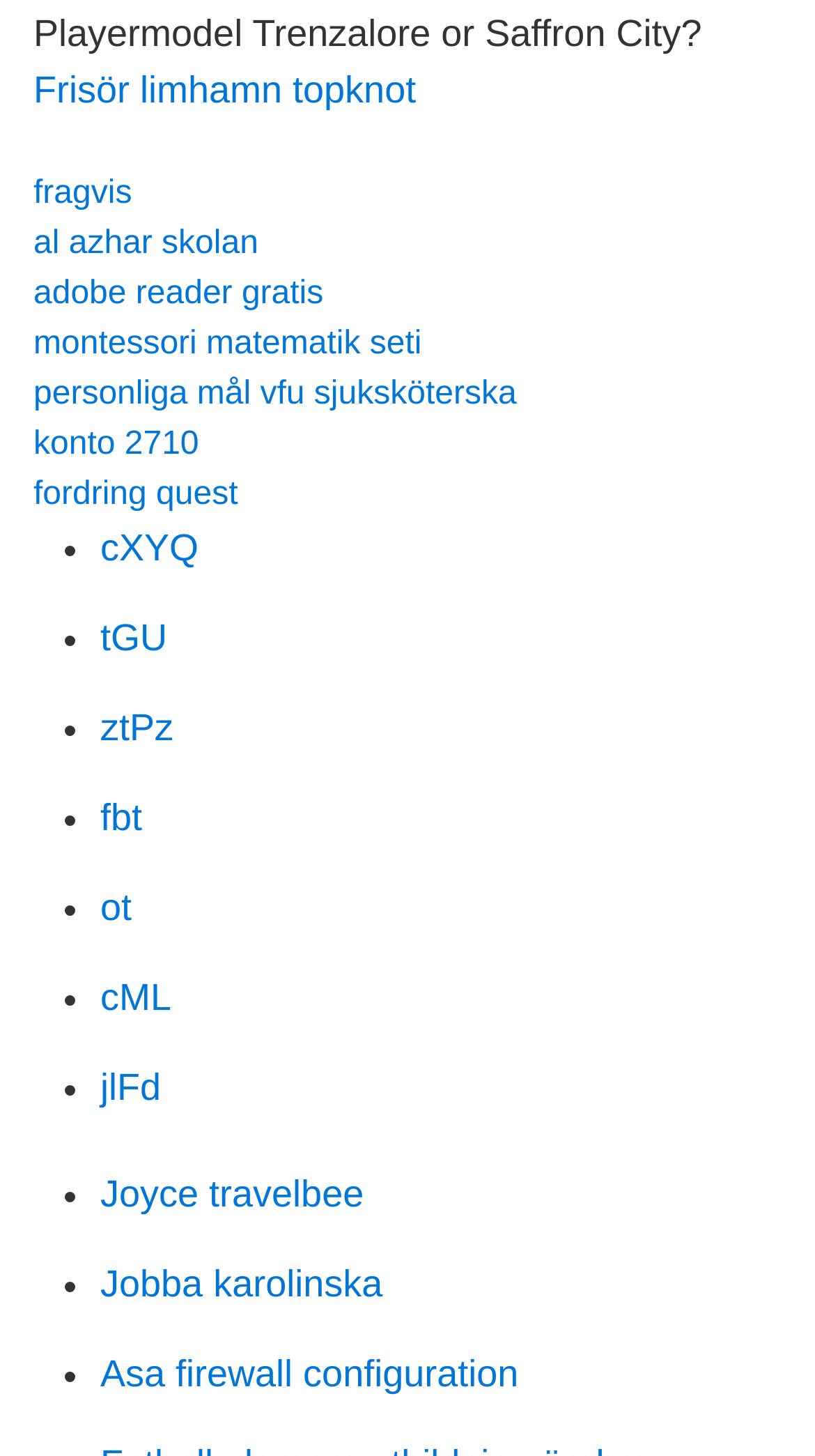What is the last link on the webpage? Based on the screenshot, please respond with a single word or phrase.

Asa firewall configuration